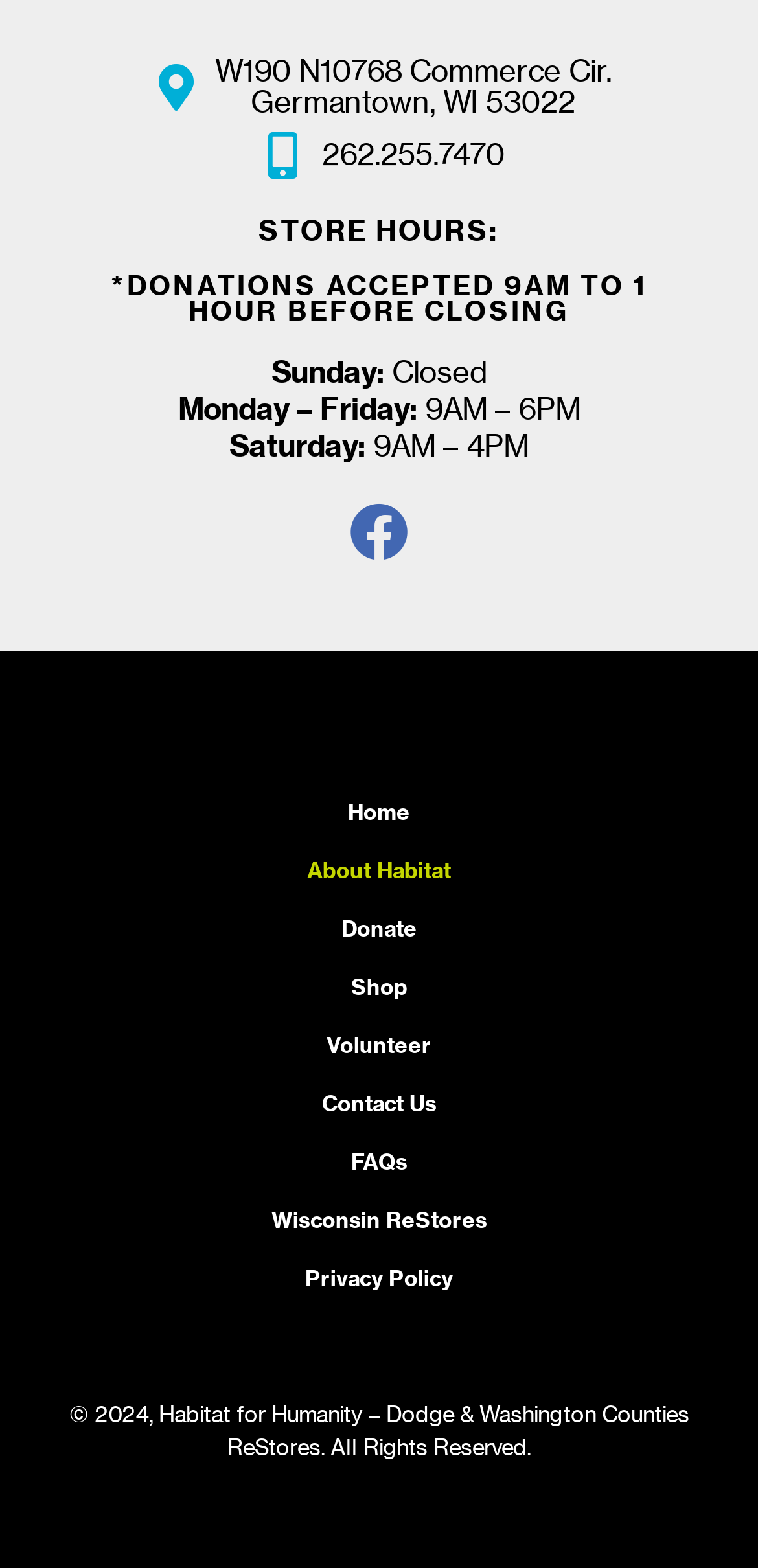Is the store open on Sundays?
Give a detailed response to the question by analyzing the screenshot.

I found the answer by looking at the static text elements under the 'STORE HOURS:' heading, which provide the hours for each day of the week. The hours for Sunday are listed as 'Closed', indicating that the store is not open on Sundays.